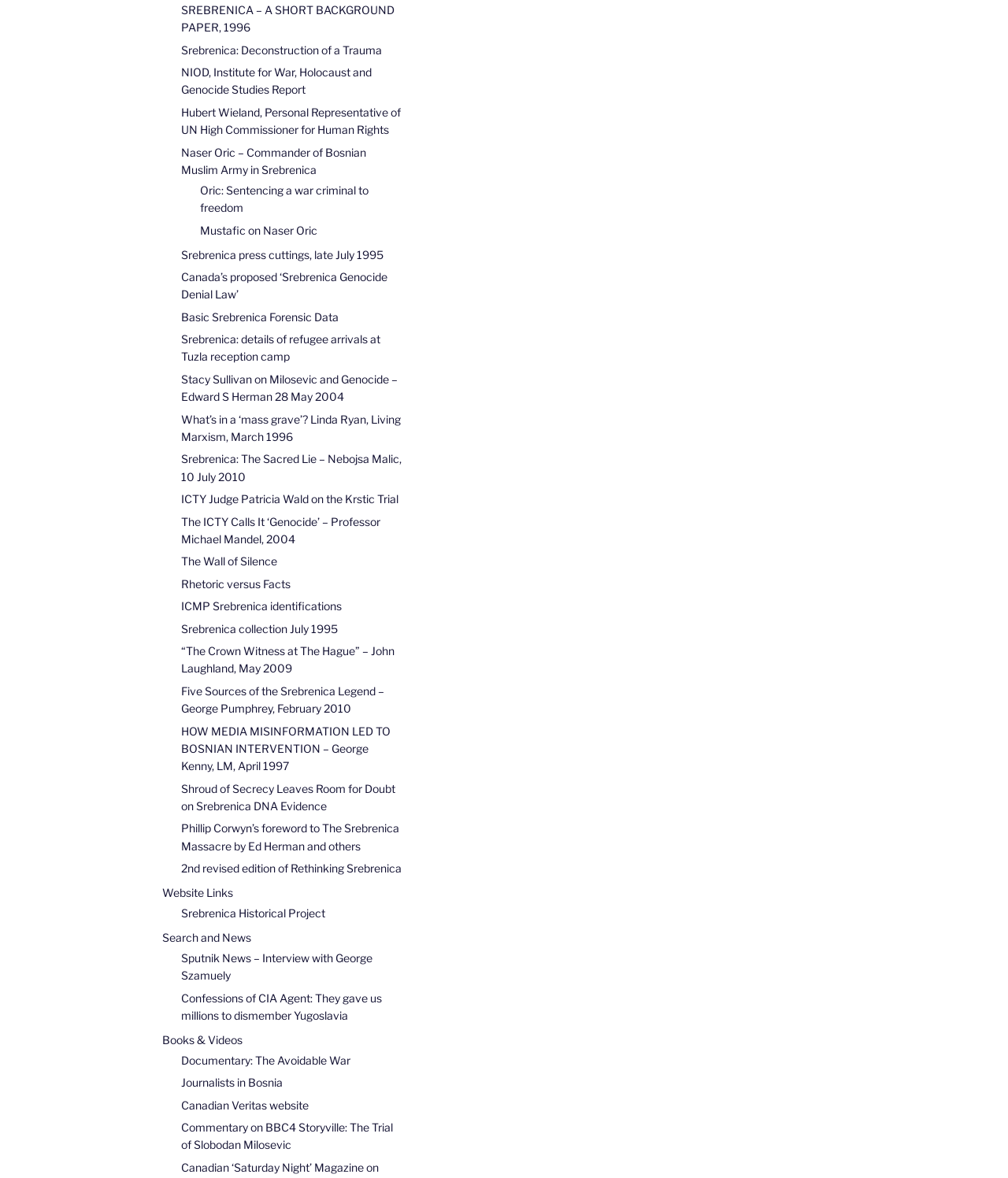Predict the bounding box coordinates of the area that should be clicked to accomplish the following instruction: "Visit 'Srebrenica Historical Project'". The bounding box coordinates should consist of four float numbers between 0 and 1, i.e., [left, top, right, bottom].

[0.18, 0.769, 0.323, 0.781]